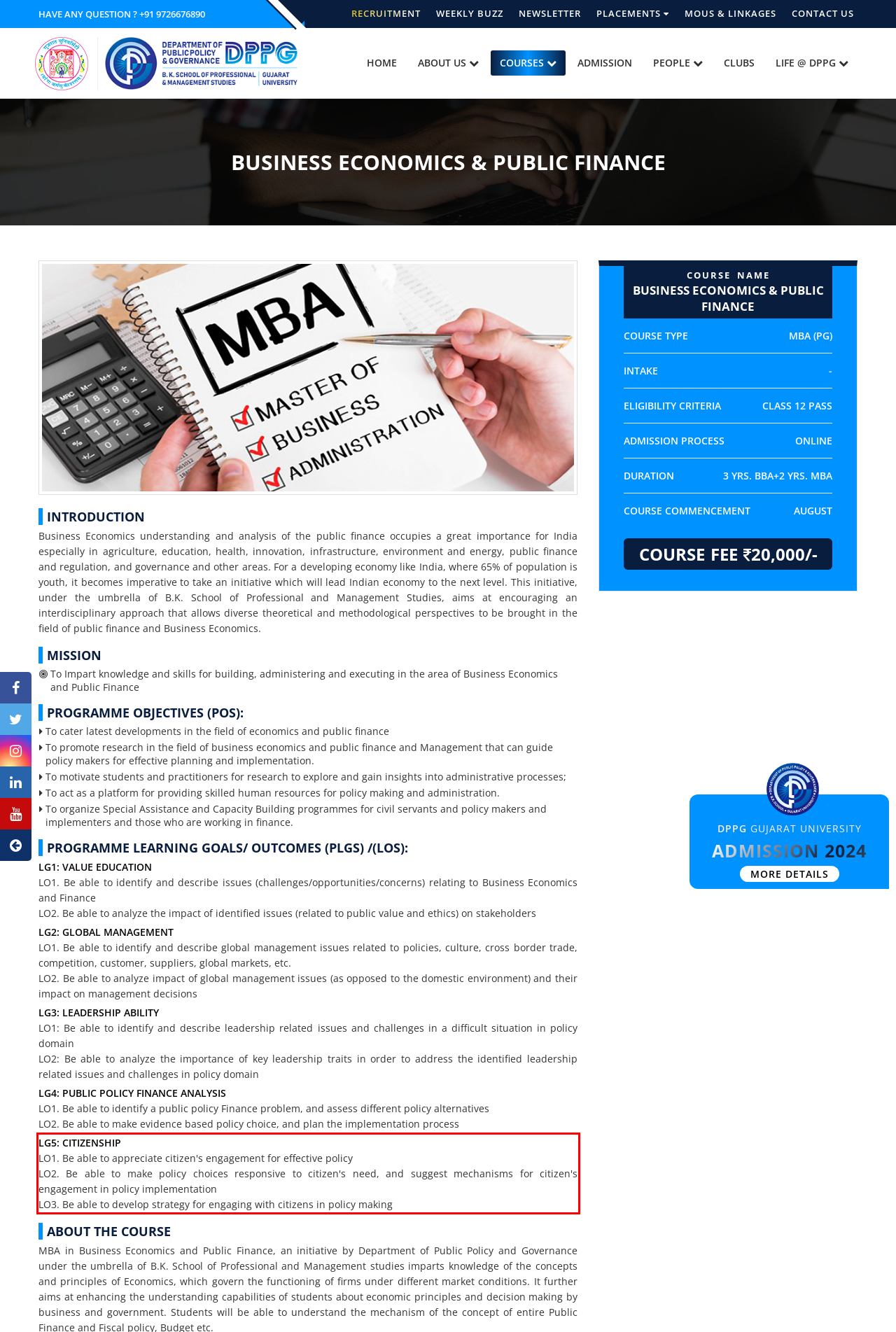Given a screenshot of a webpage with a red bounding box, please identify and retrieve the text inside the red rectangle.

LG5: CITIZENSHIP LO1. Be able to appreciate citizen's engagement for effective policy LO2. Be able to make policy choices responsive to citizen's need, and suggest mechanisms for citizen's engagement in policy implementation LO3. Be able to develop strategy for engaging with citizens in policy making